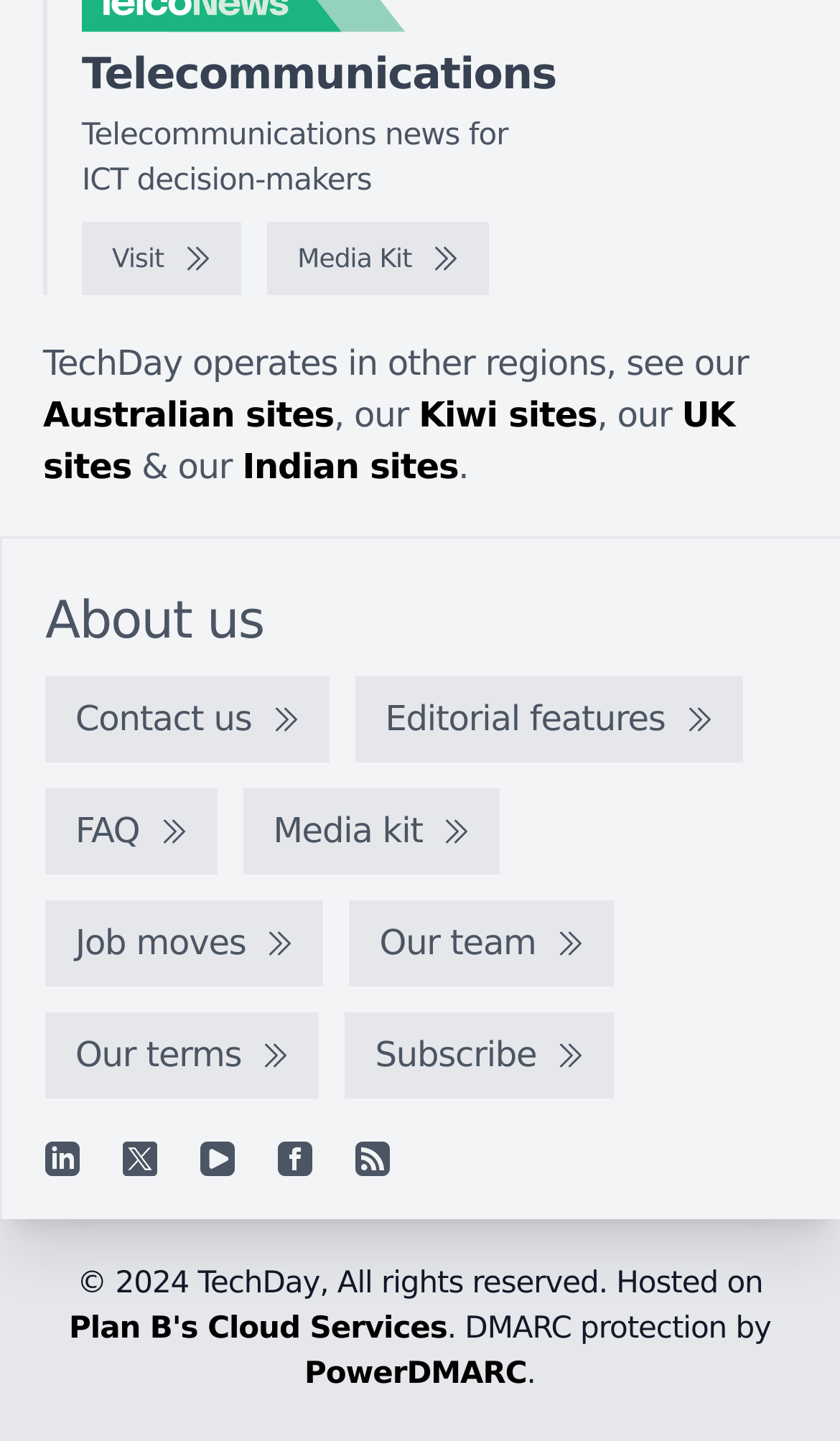Calculate the bounding box coordinates for the UI element based on the following description: "Subscribe". Ensure the coordinates are four float numbers between 0 and 1, i.e., [left, top, right, bottom].

[0.411, 0.703, 0.731, 0.763]